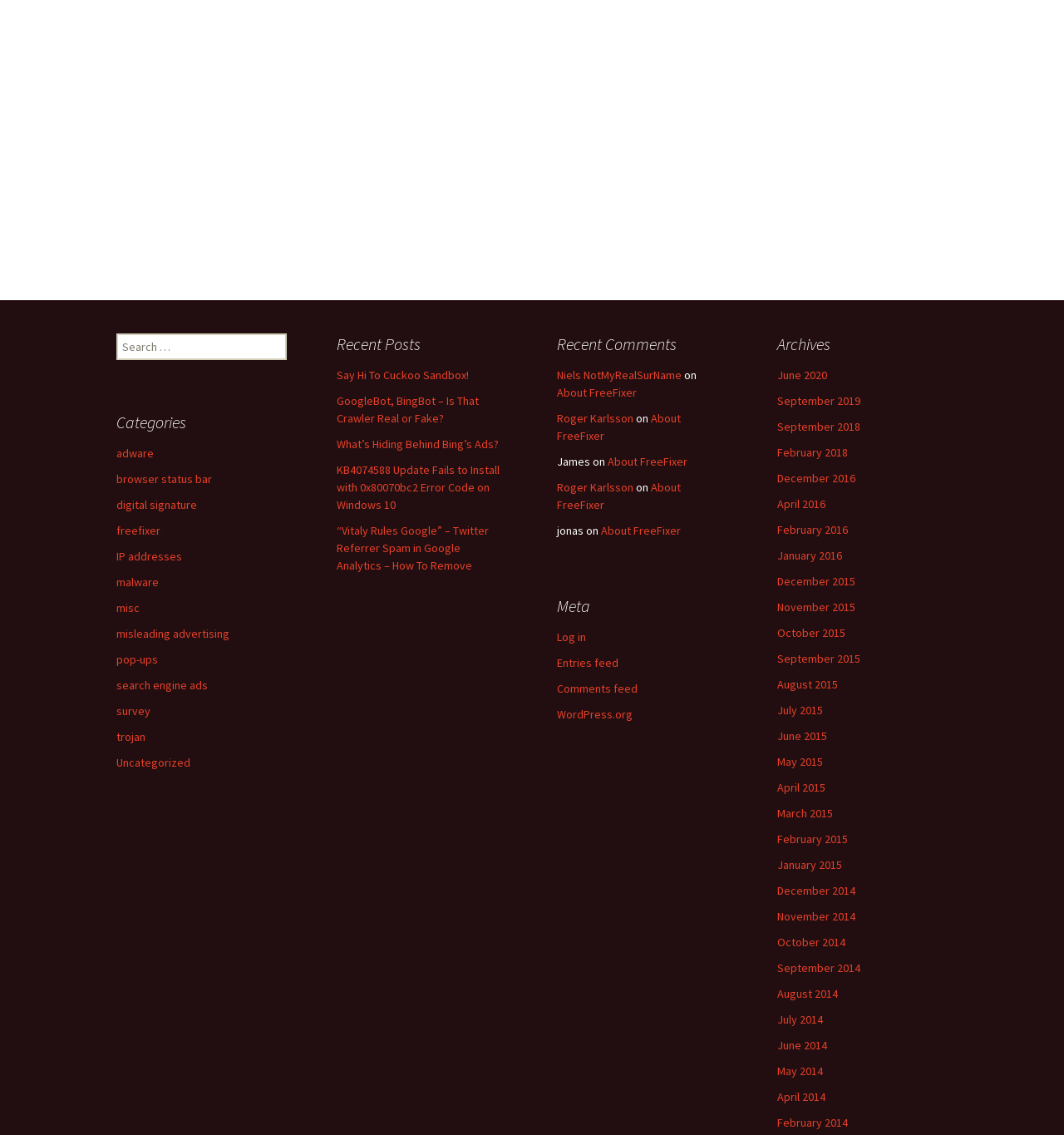Highlight the bounding box coordinates of the region I should click on to meet the following instruction: "Login to the website".

[0.523, 0.554, 0.551, 0.568]